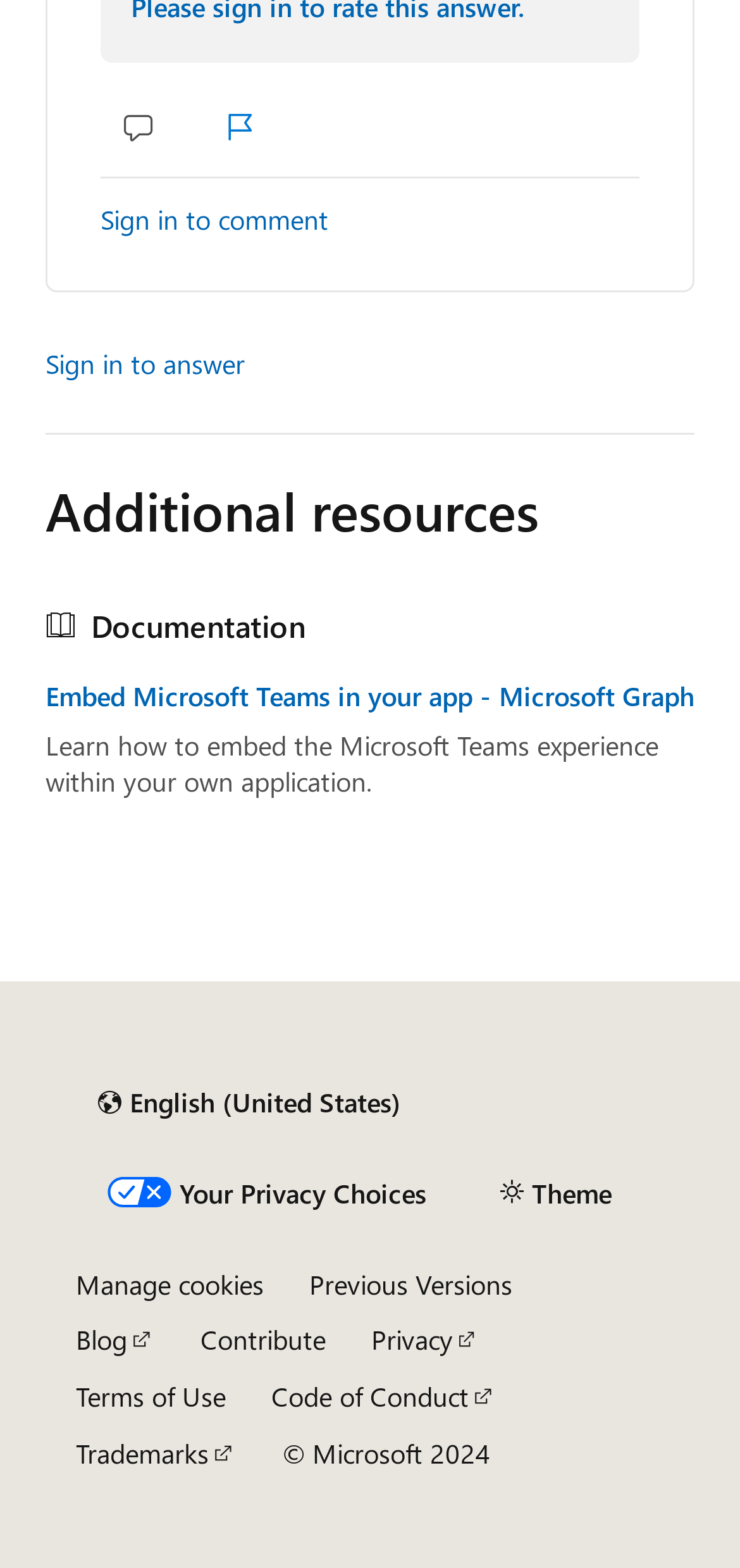Please provide a comprehensive response to the question based on the details in the image: What is the purpose of the button 'Report a concern'?

The button 'Report a concern' is likely used to report any issues or concerns related to the content or functionality of the webpage. Its purpose is to allow users to provide feedback or raise concerns about the webpage.